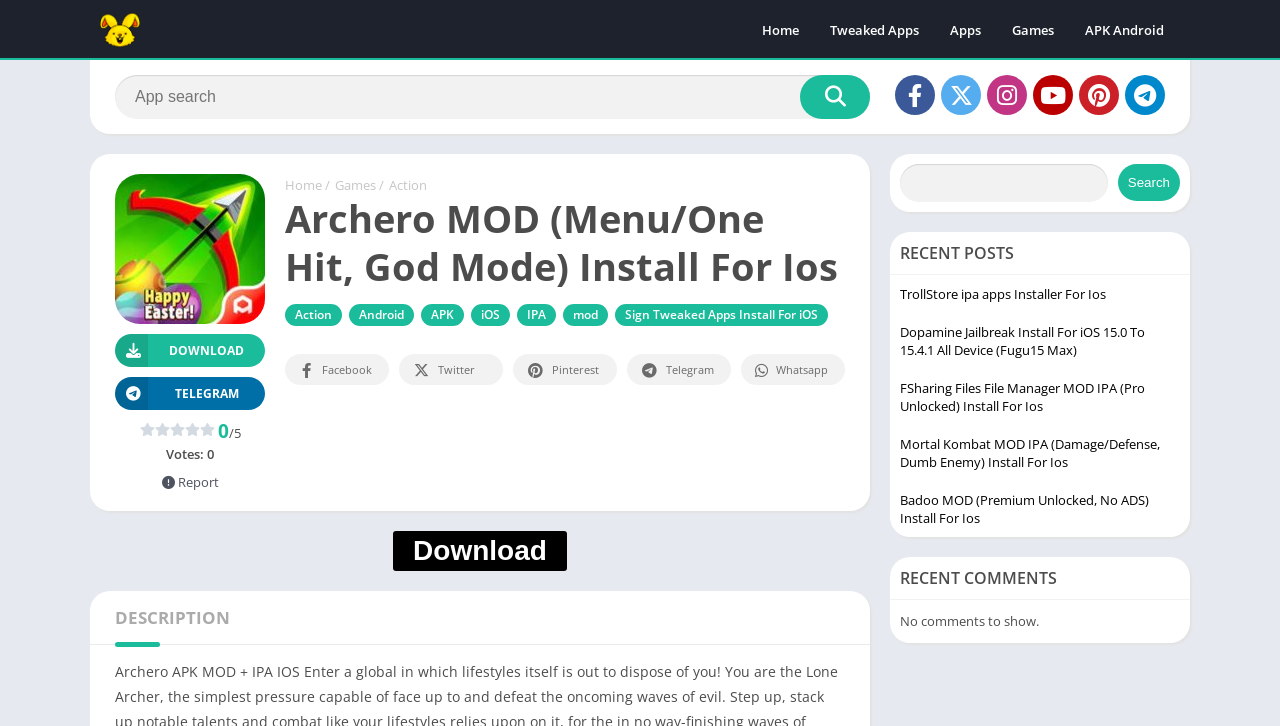Identify the bounding box of the HTML element described as: "APK Android".

[0.836, 0.017, 0.921, 0.065]